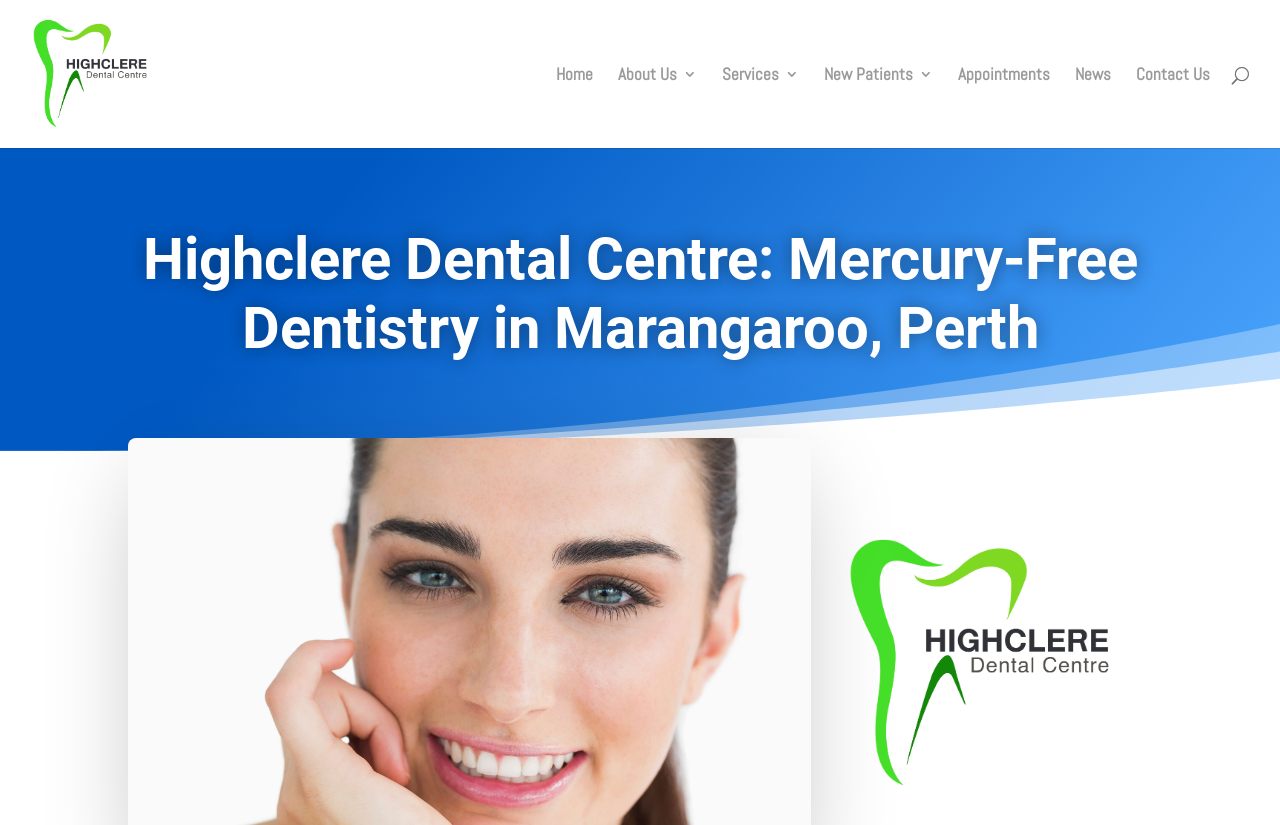Specify the bounding box coordinates (top-left x, top-left y, bottom-right x, bottom-right y) of the UI element in the screenshot that matches this description: About Us

[0.483, 0.081, 0.545, 0.179]